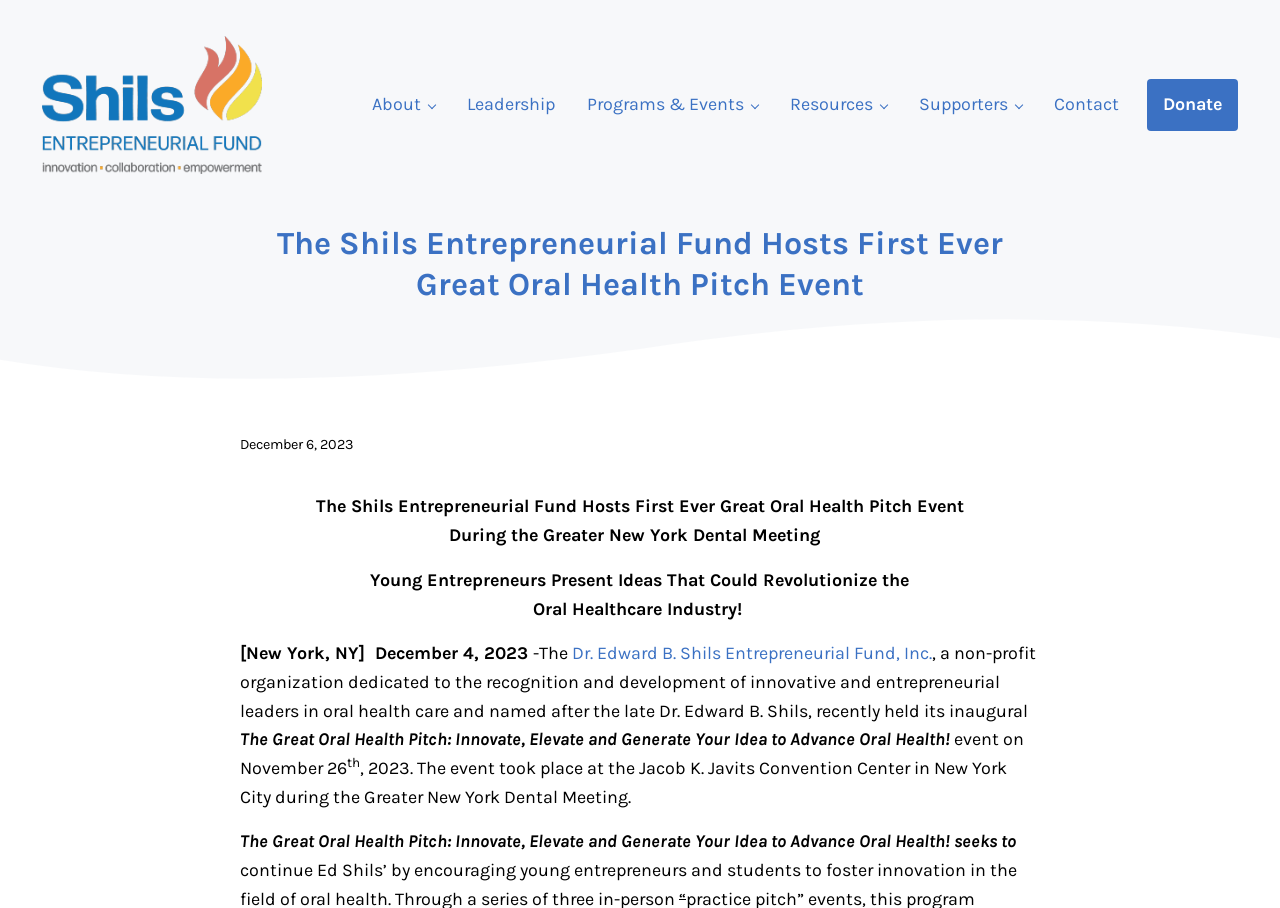Please identify the bounding box coordinates of the region to click in order to complete the given instruction: "Contact events@ccab.com". The coordinates should be four float numbers between 0 and 1, i.e., [left, top, right, bottom].

None